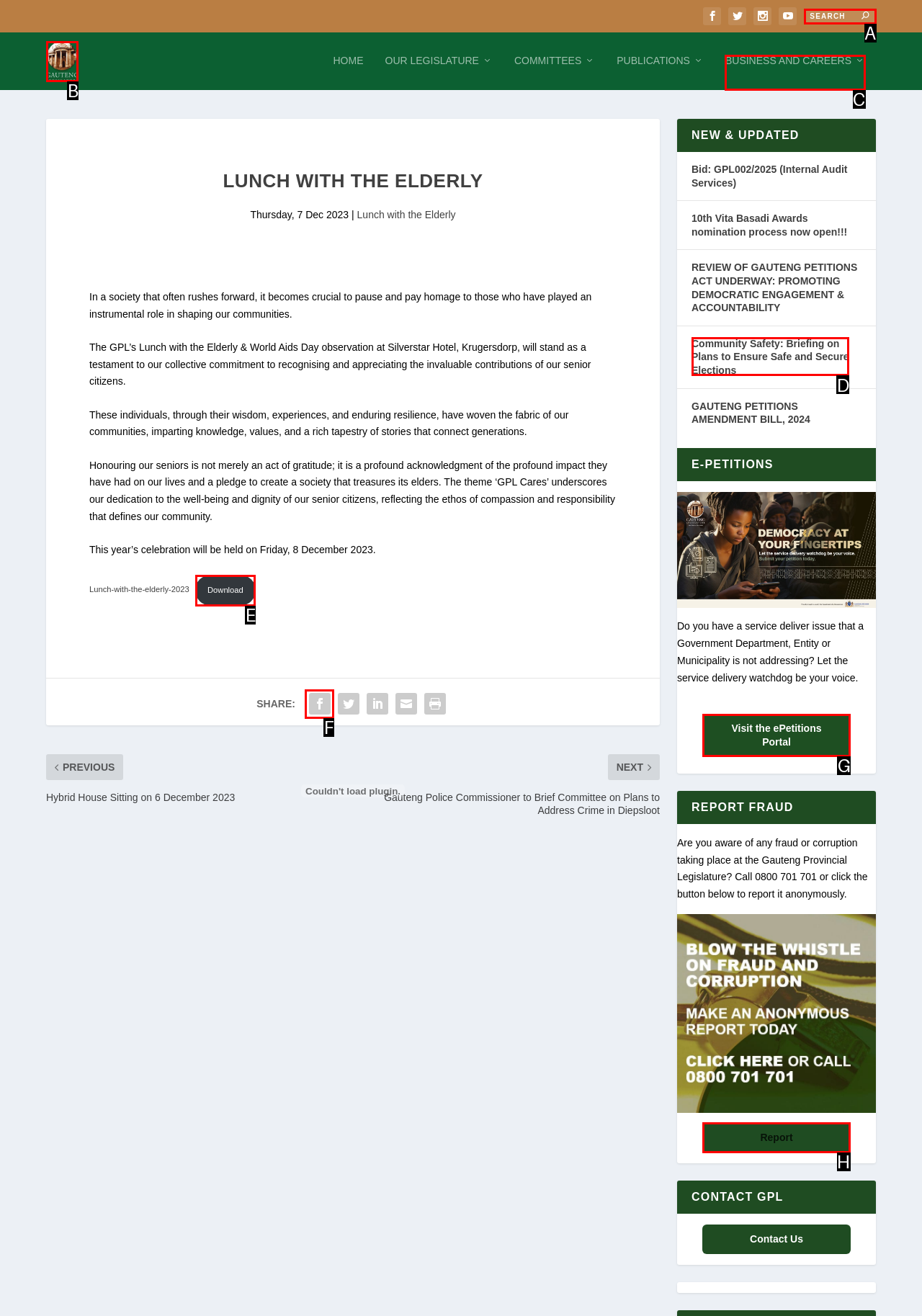Which UI element should you click on to achieve the following task: Report fraud? Provide the letter of the correct option.

H